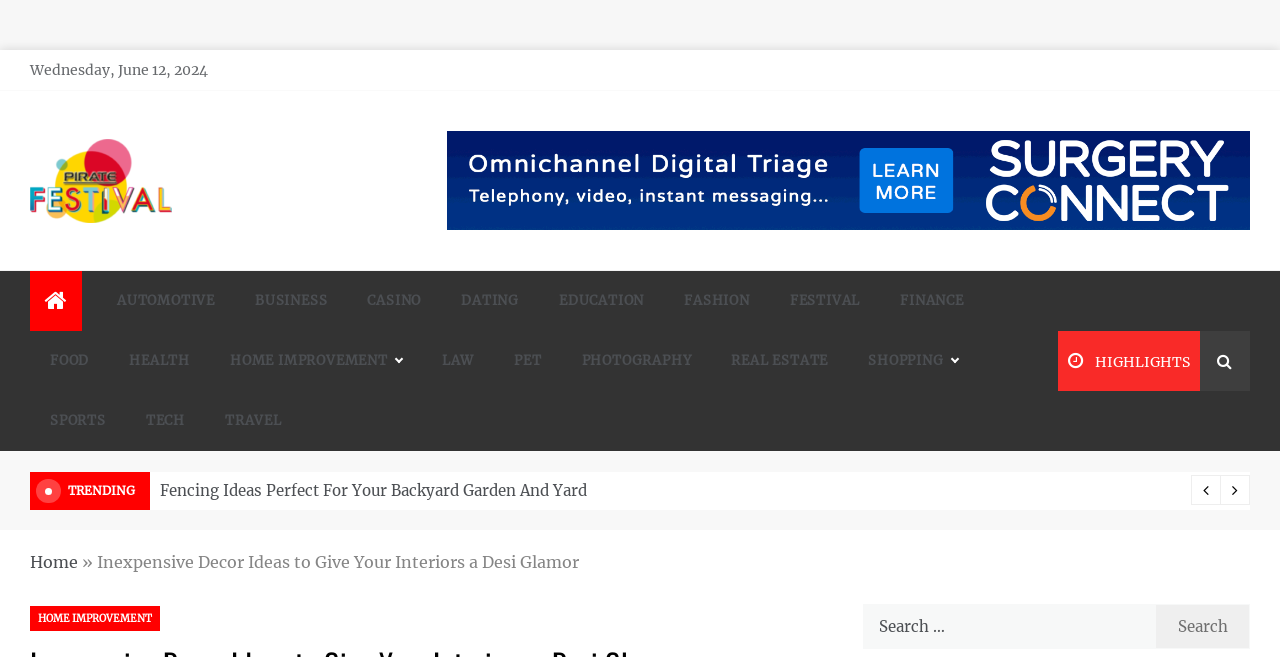Locate the bounding box coordinates of the element I should click to achieve the following instruction: "Click on 'Sign Up'".

None